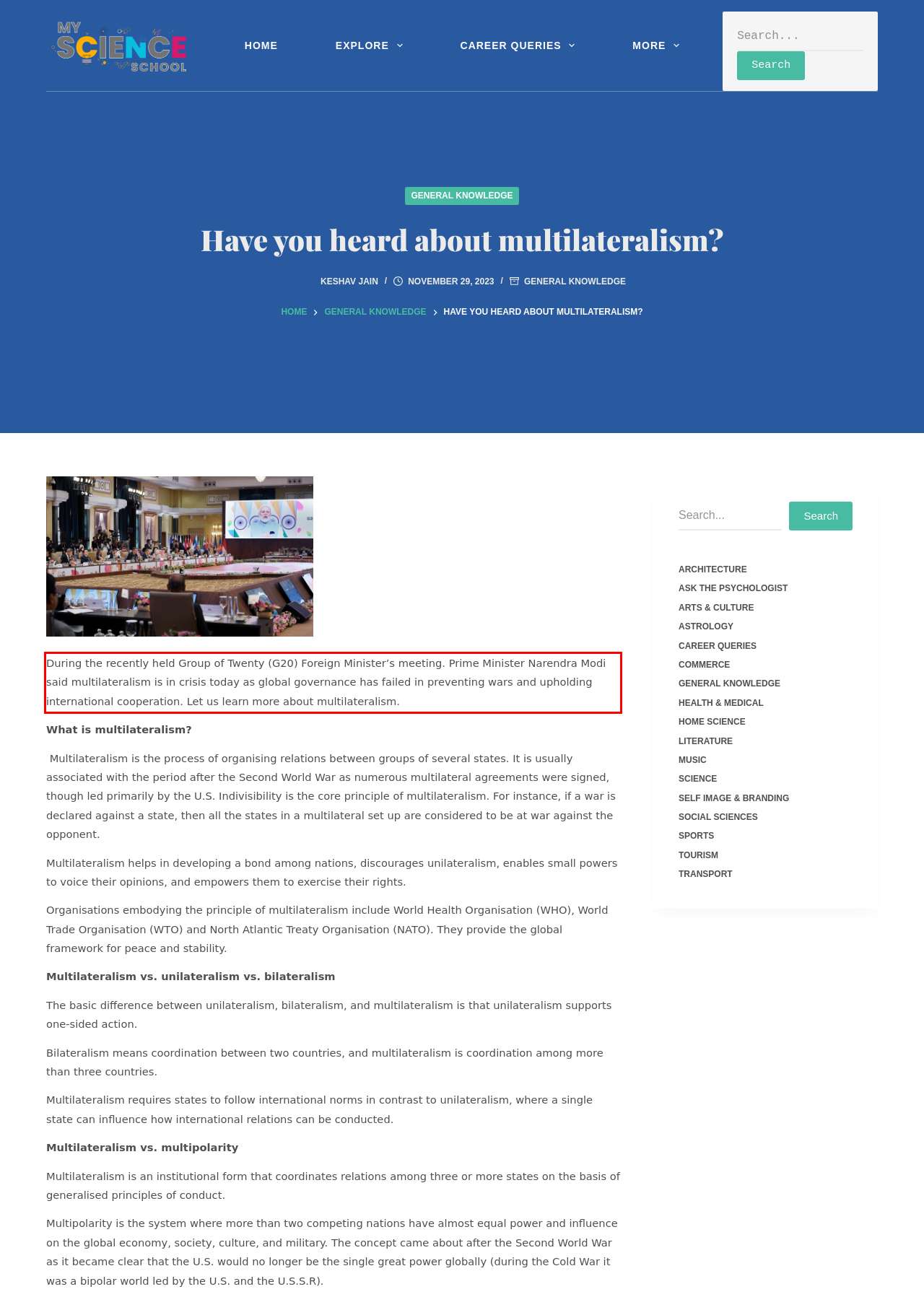You are given a screenshot of a webpage with a UI element highlighted by a red bounding box. Please perform OCR on the text content within this red bounding box.

During the recently held Group of Twenty (G20) Foreign Minister’s meeting. Prime Minister Narendra Modi said multilateralism is in crisis today as global governance has failed in preventing wars and upholding international cooperation. Let us learn more about multilateralism.